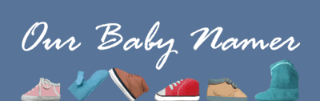What is the theme of the website?
Look at the webpage screenshot and answer the question with a detailed explanation.

The caption suggests that the website is dedicated to guiding parents in choosing names for their little ones, as indicated by the phrase 'Our Baby Namer' and the overall aesthetic appeal of the image.